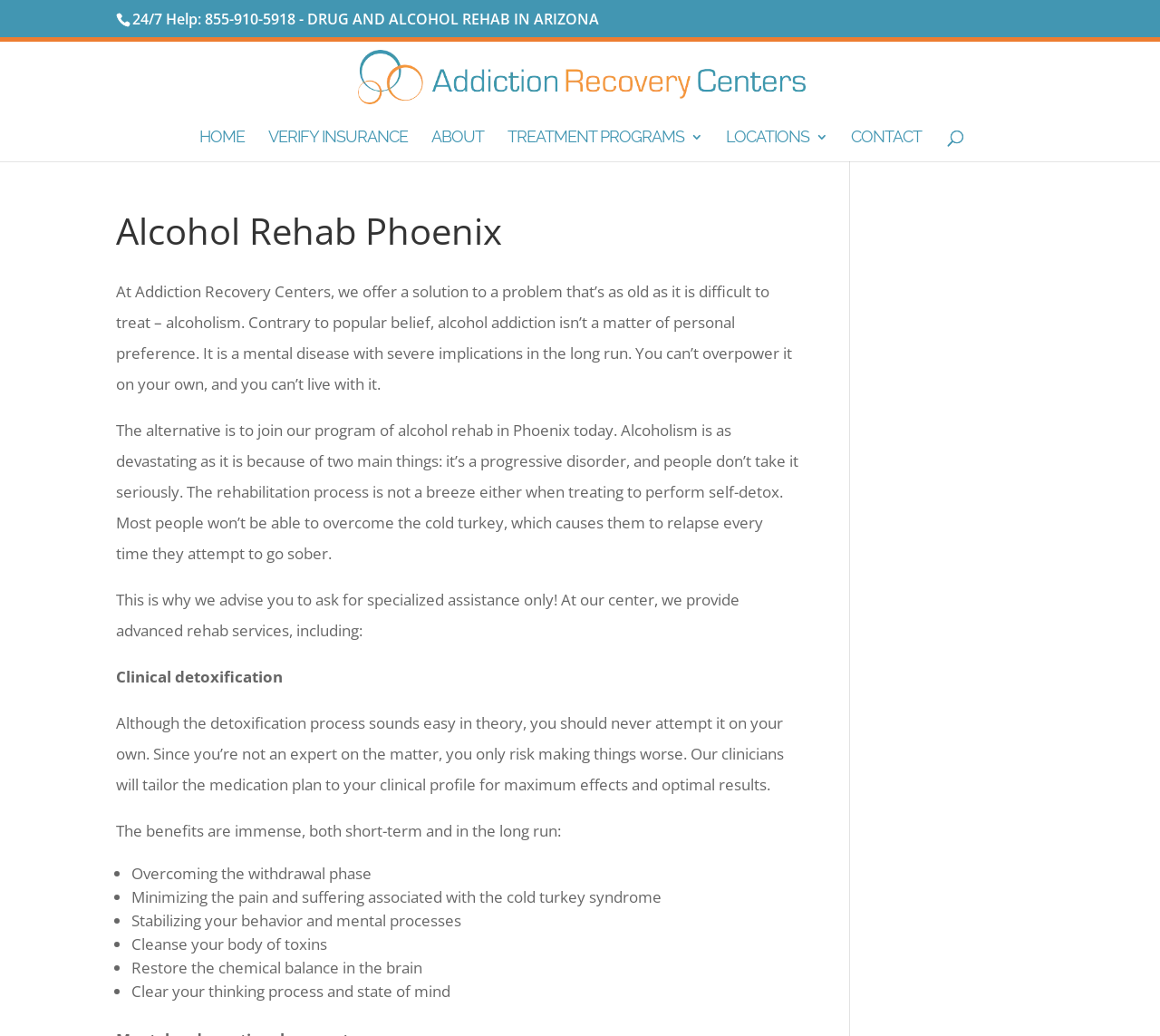Produce a meticulous description of the webpage.

The webpage is about Addiction Recovery Centers, specifically focusing on alcohol rehab in Phoenix, Arizona. At the top, there is a 24/7 help phone number and a link to the center's website. Below this, there is a navigation menu with links to different sections of the website, including Home, Verify Insurance, About, Treatment Programs, Locations, and Contact.

On the left side of the page, there is a search box where users can search for specific topics. Next to it, there is a heading that reads "Alcohol Rehab Phoenix". Below this heading, there are three paragraphs of text that explain the nature of alcohol addiction, the importance of seeking professional help, and the benefits of joining the center's program.

The text is followed by a list of advanced rehab services provided by the center, including clinical detoxification. The benefits of this service are listed in bullet points, including overcoming the withdrawal phase, minimizing pain and suffering, stabilizing behavior and mental processes, cleansing the body of toxins, restoring chemical balance in the brain, and clearing one's thinking process and state of mind.

Throughout the page, there are no images except for the center's logo, which is located next to the link to the website. The overall layout is organized, with clear headings and concise text that provides valuable information about the center's services and the importance of seeking help for alcohol addiction.